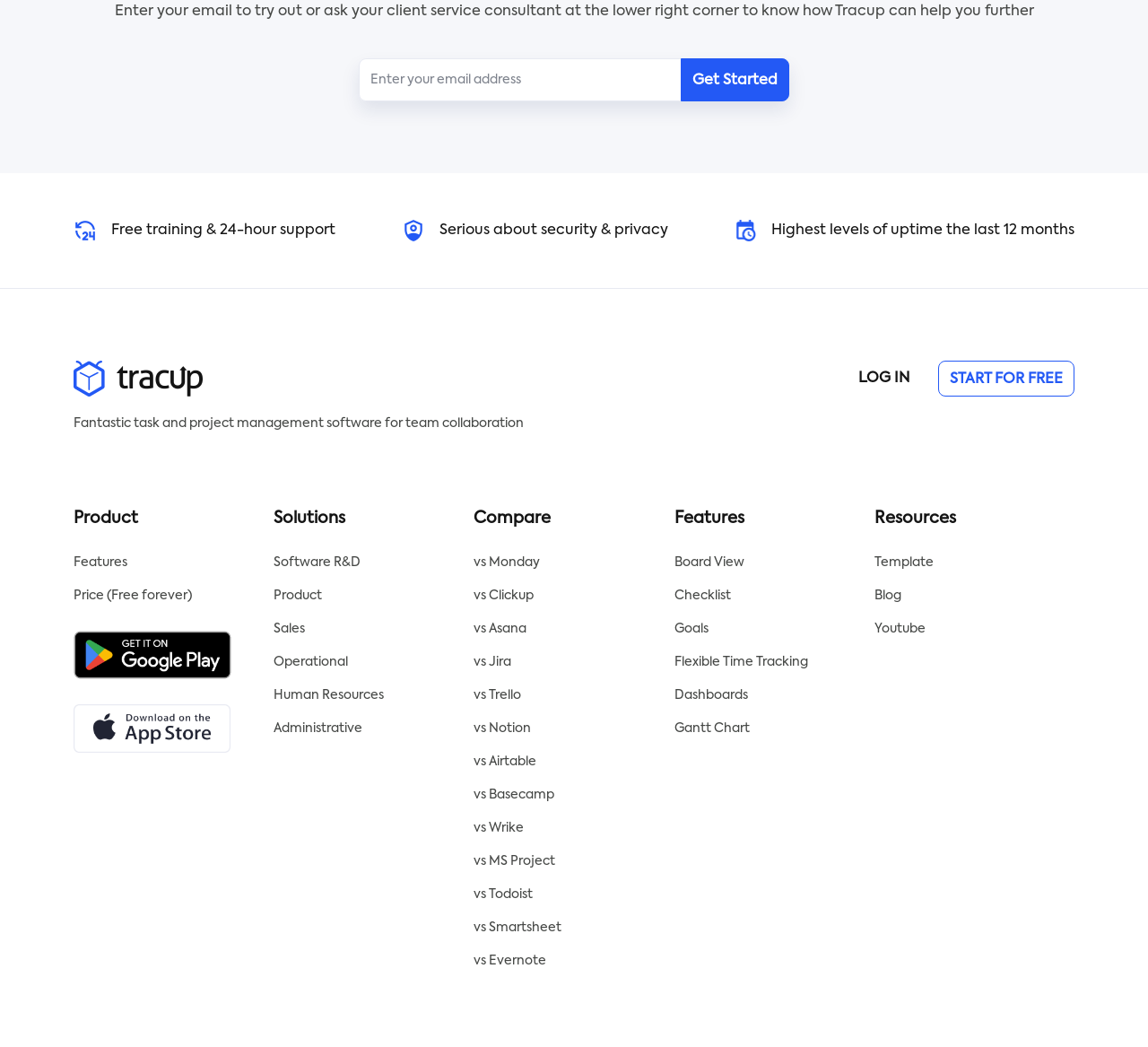Using the description "admin@glp.earth", predict the bounding box of the relevant HTML element.

None